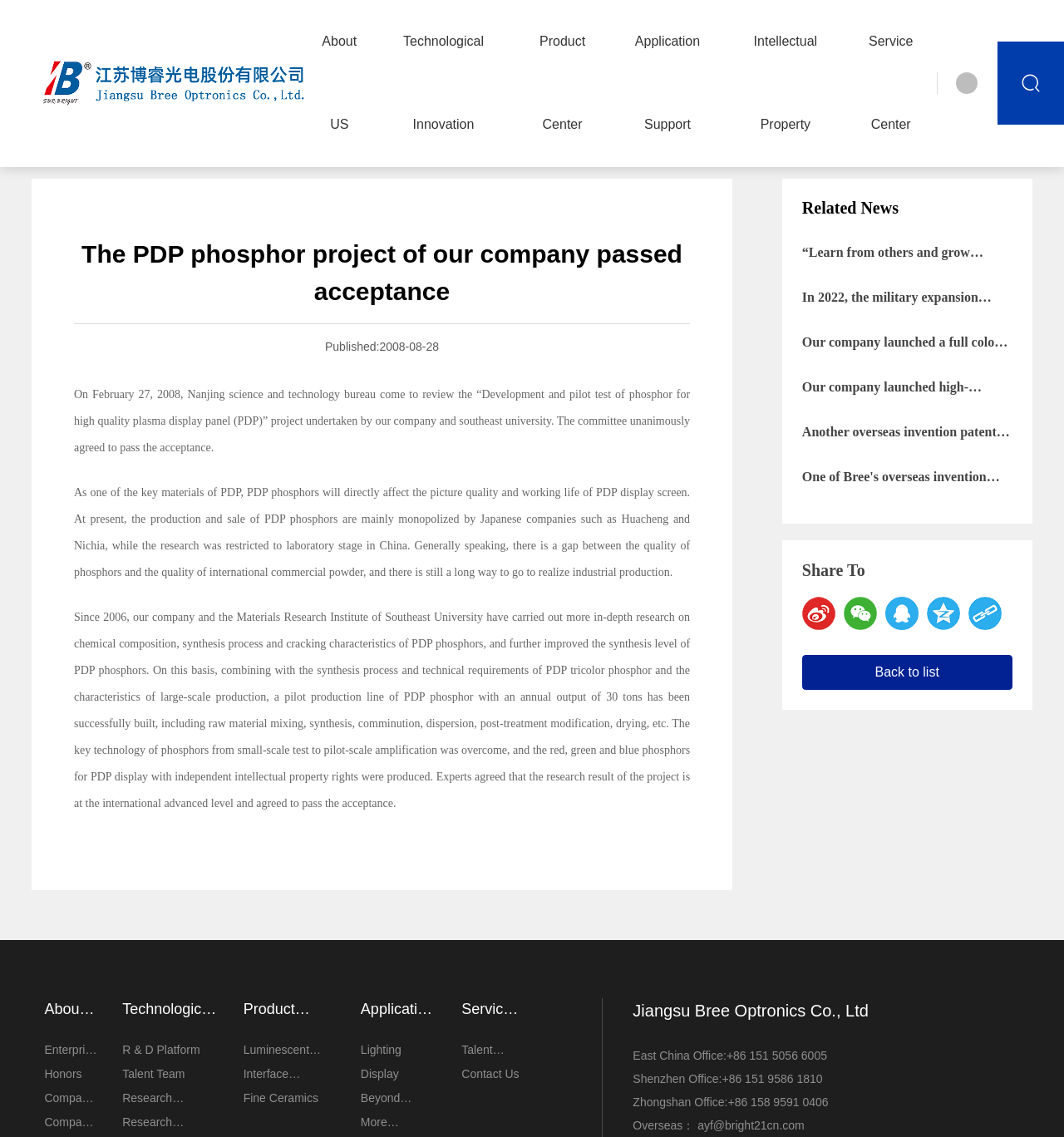What is the topic of the news article on the webpage?
Look at the image and provide a short answer using one word or a phrase.

PDP phosphor project